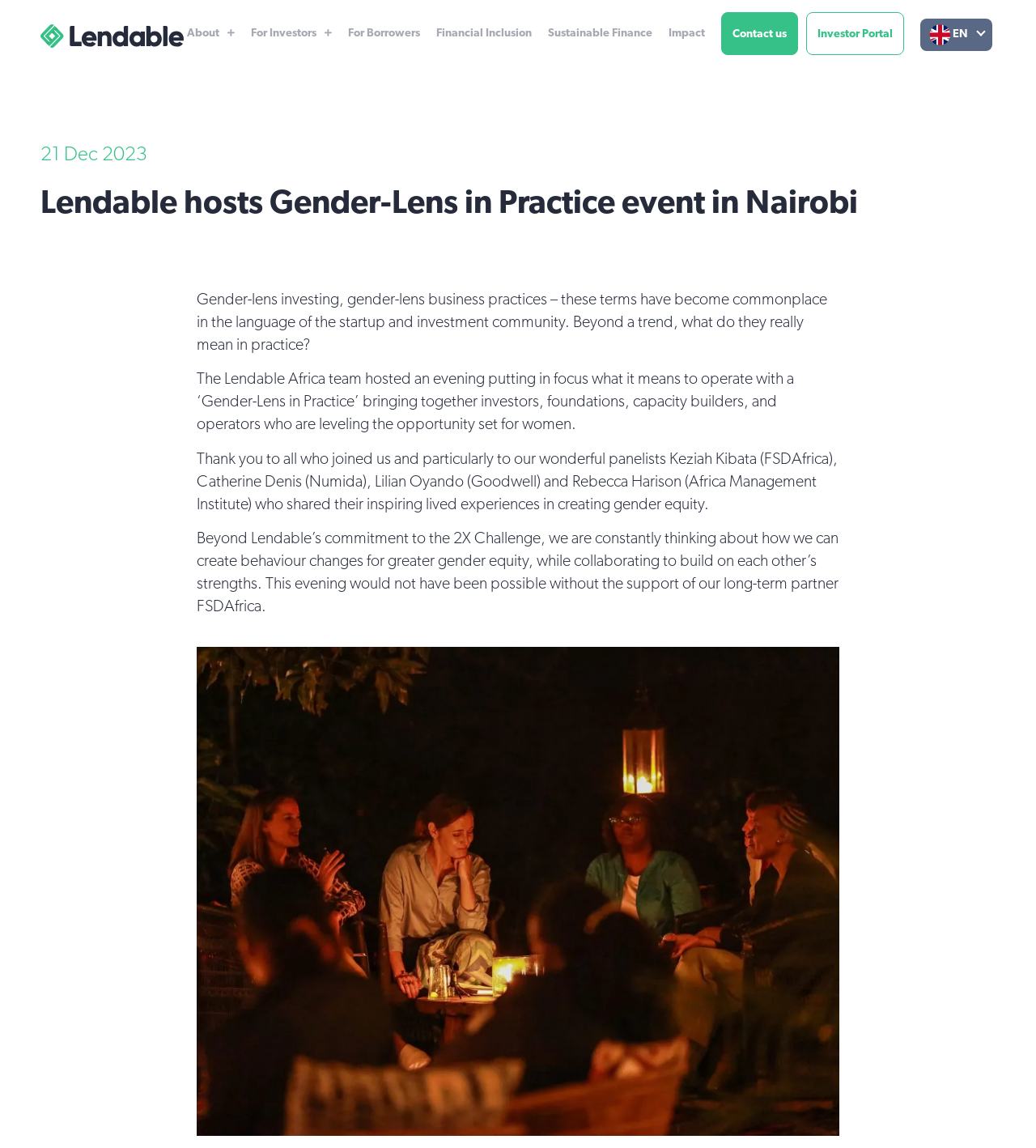Refer to the screenshot and answer the following question in detail:
What is the name of the organization hosting the event?

The name of the organization hosting the event can be found in the heading element, which reads 'Lendable hosts Gender-Lens in Practice event in Nairobi'.